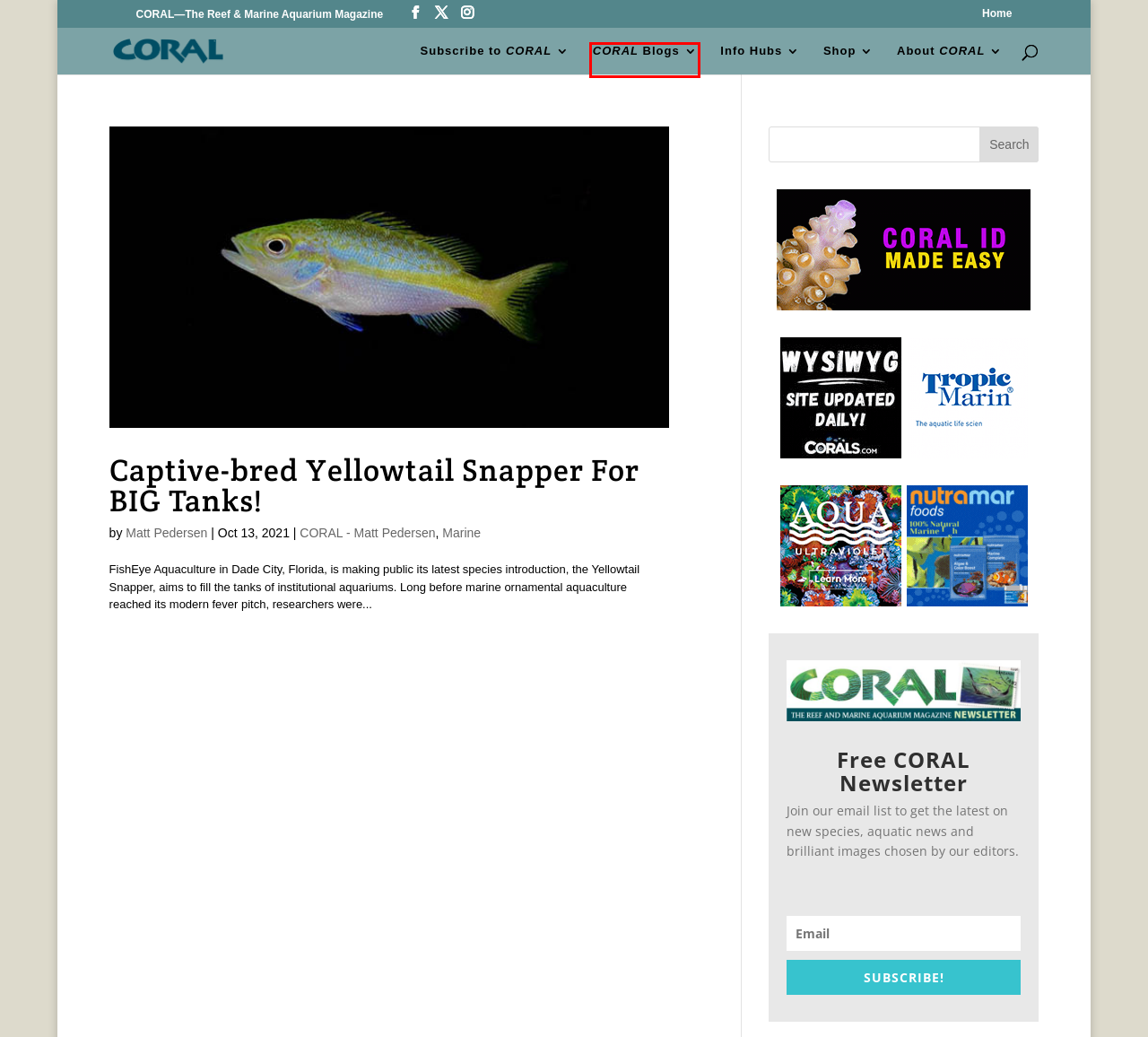Observe the screenshot of a webpage with a red bounding box around an element. Identify the webpage description that best fits the new page after the element inside the bounding box is clicked. The candidates are:
A. Matt Pedersen, Author at CORAL Magazine
B. CORAL Magazine | Discover marine aquariums & coral reefs - CORAL Magazine
C. CORAL - Matt Pedersen Archives - CORAL Magazine
D. Digital Edition Login | CORAL Magazine - CORAL Magazine
E. Shop - Aquatic Media Press
F. Aquatic Media Press, LLC Terms & Conditions - Aquatic Media Press
G. CORAL Magazine | About Us - CORAL Magazine
H. Marine Archives - CORAL Magazine

H